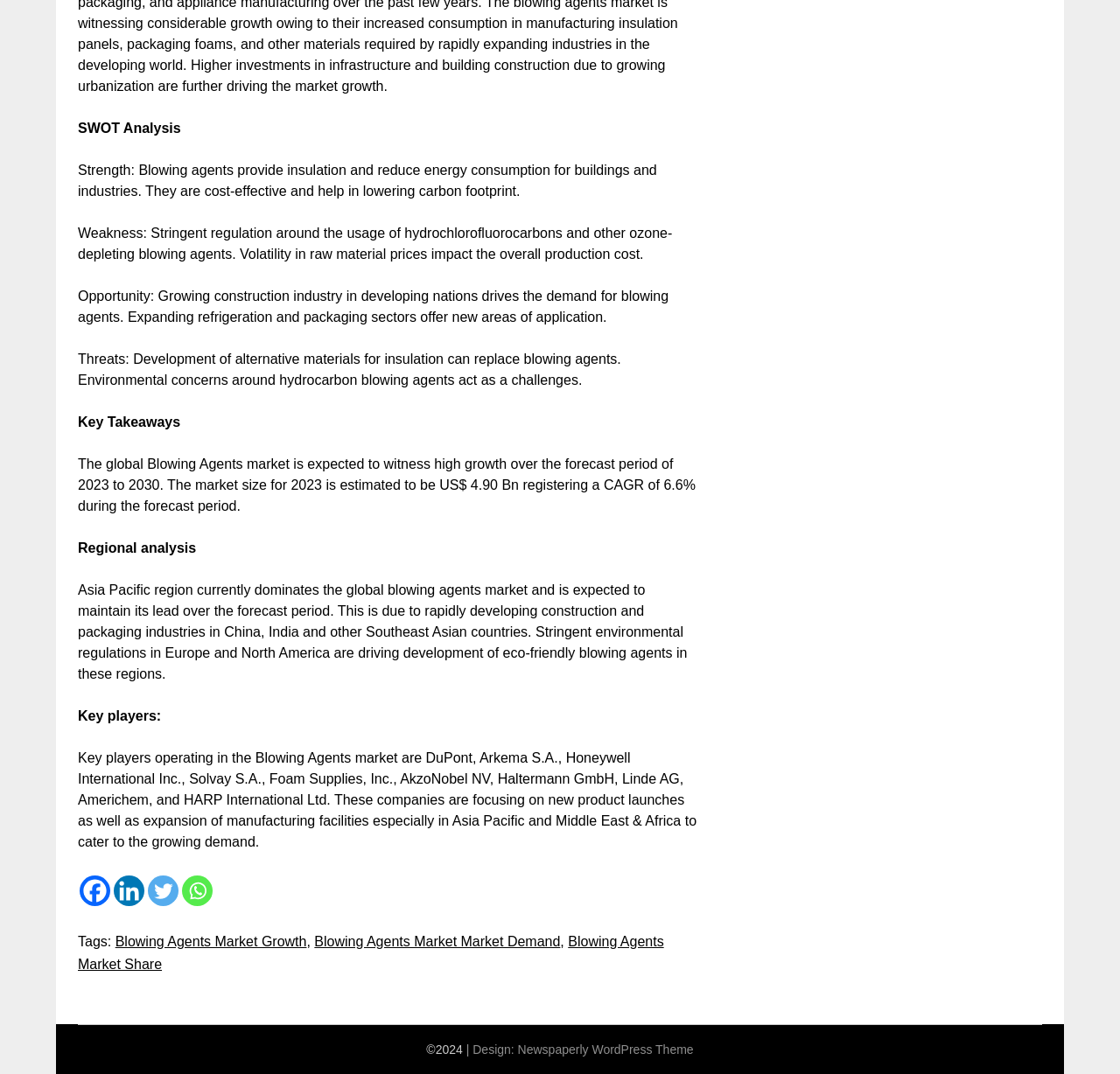Using the given element description, provide the bounding box coordinates (top-left x, top-left y, bottom-right x, bottom-right y) for the corresponding UI element in the screenshot: Blowing Agents Market Share

[0.07, 0.869, 0.593, 0.905]